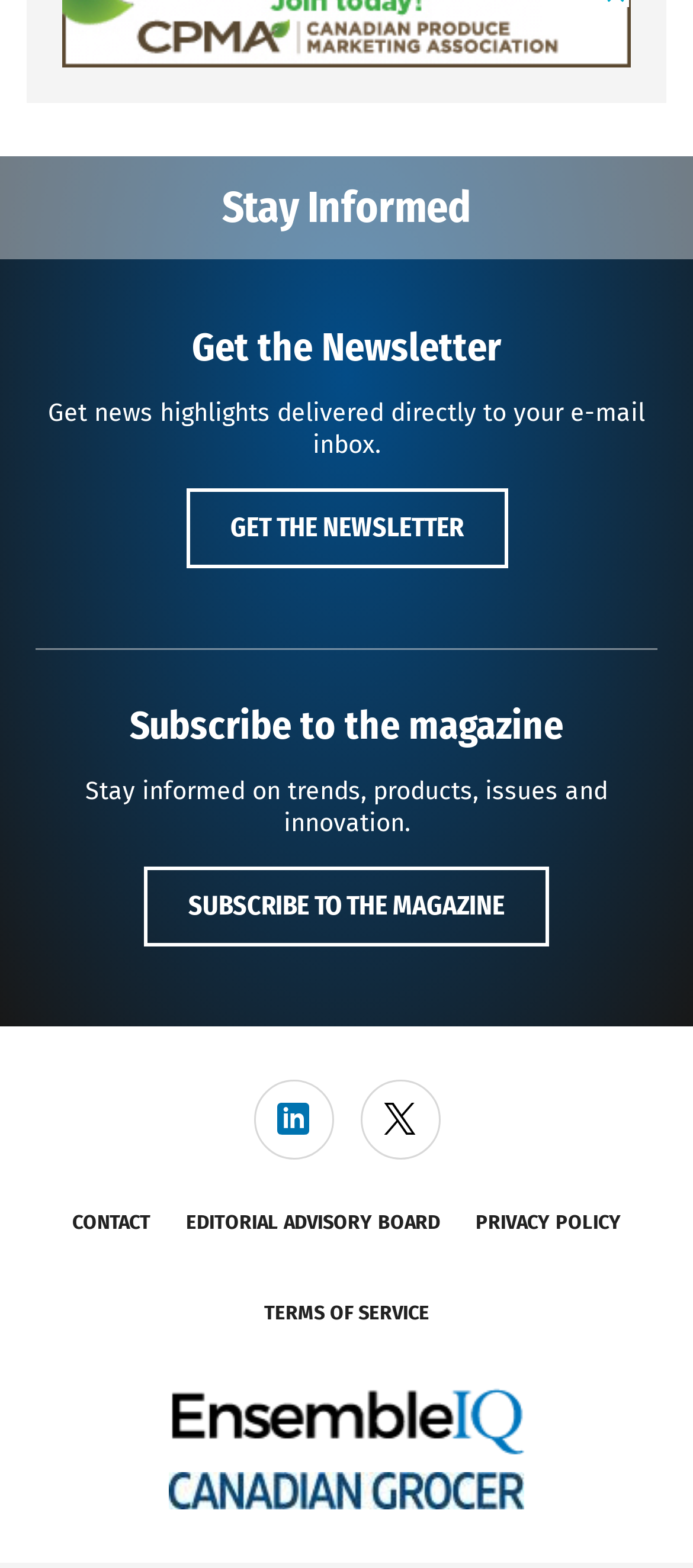What is the purpose of the 'CONTACT' button?
Using the image as a reference, give a one-word or short phrase answer.

To contact the webpage's creators